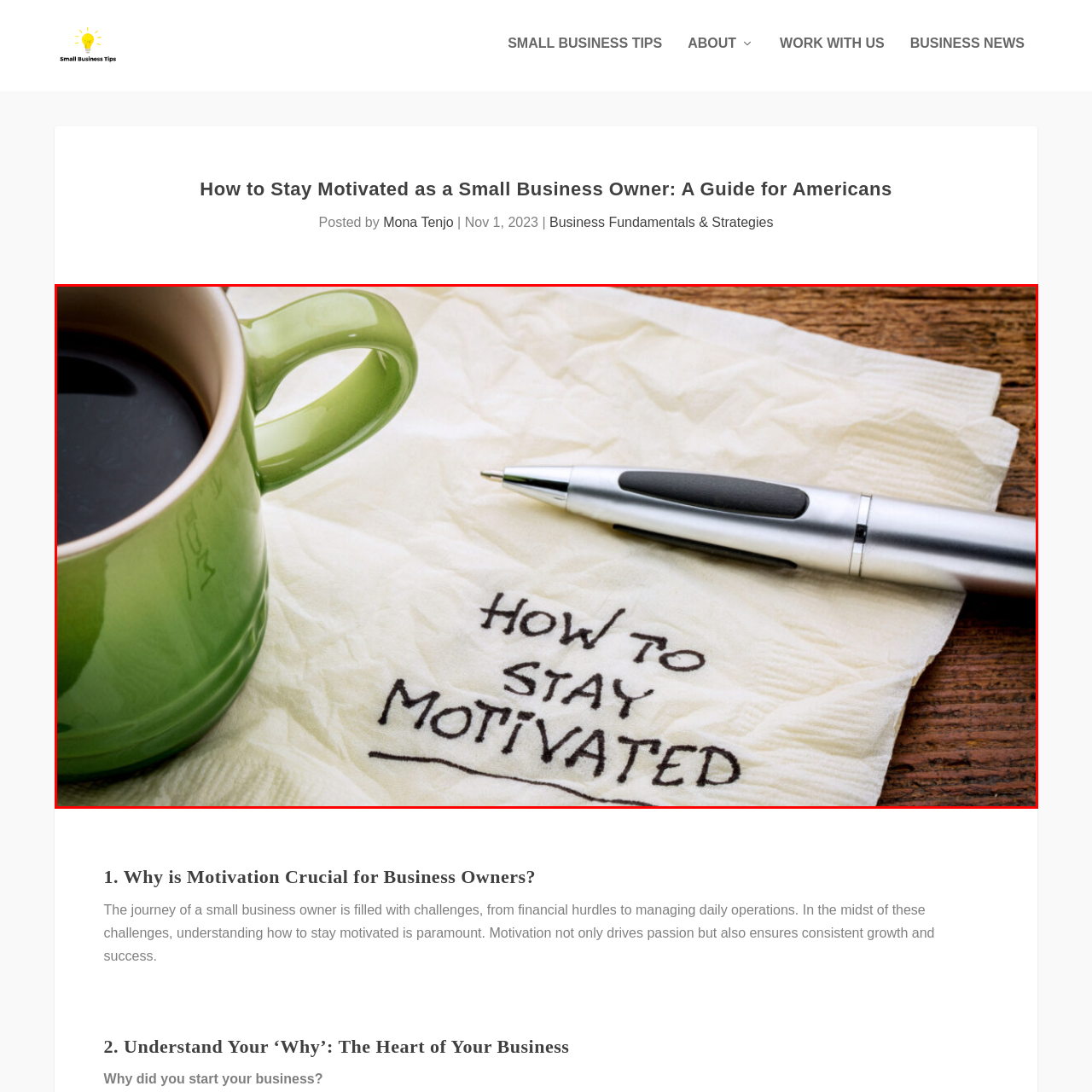Study the part of the image enclosed in the turquoise frame and answer the following question with detailed information derived from the image: 
What is the purpose of the scene?

The caption suggests that the scene captures a moment of reflection, implying a workspace or personal setting where ideas are generated and motivation is encouraged, particularly for small business owners navigating challenges and seeking strategies for success.